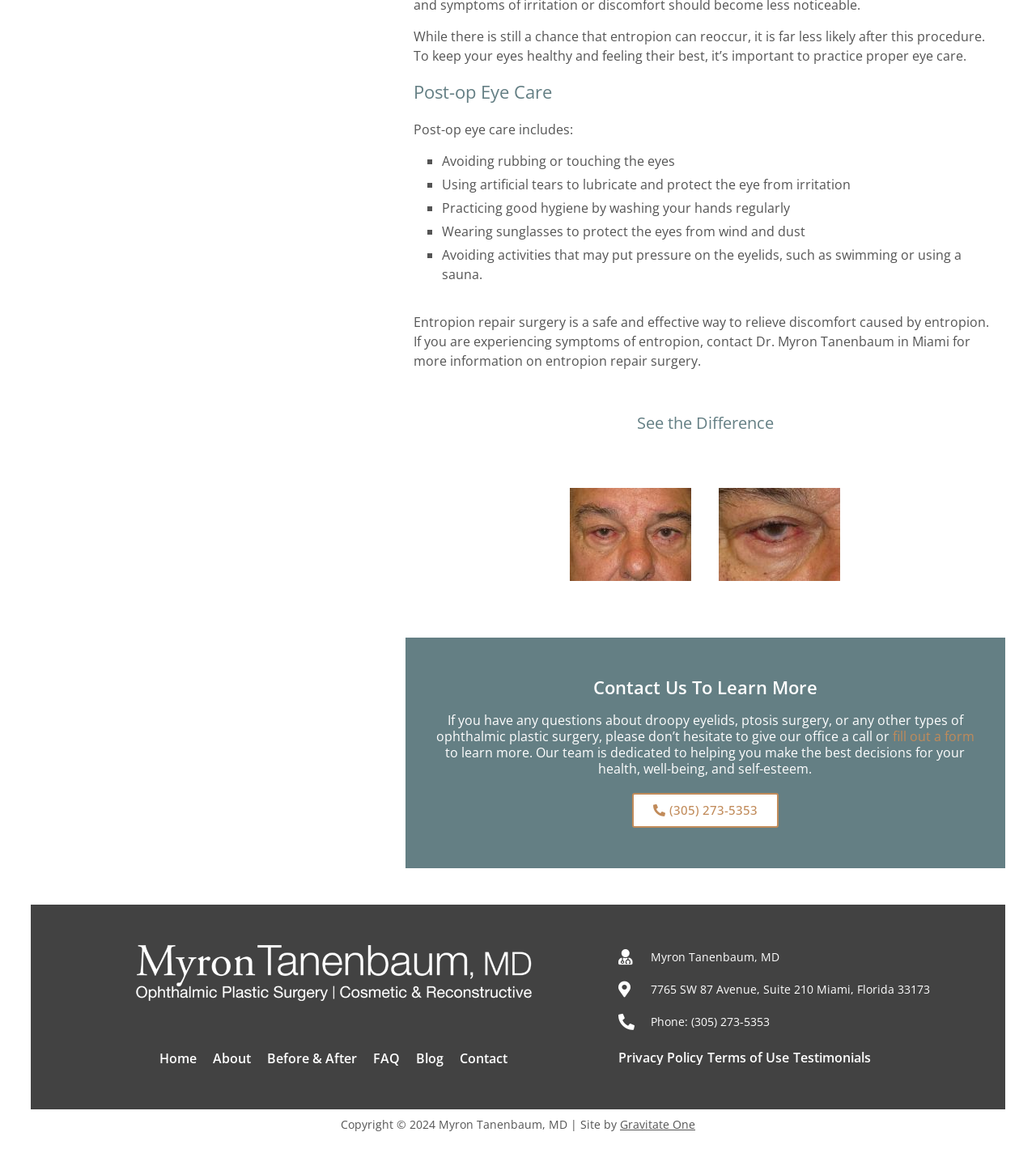Identify the bounding box coordinates for the region of the element that should be clicked to carry out the instruction: "Visit the 'Home' page". The bounding box coordinates should be four float numbers between 0 and 1, i.e., [left, top, right, bottom].

[0.154, 0.912, 0.19, 0.93]